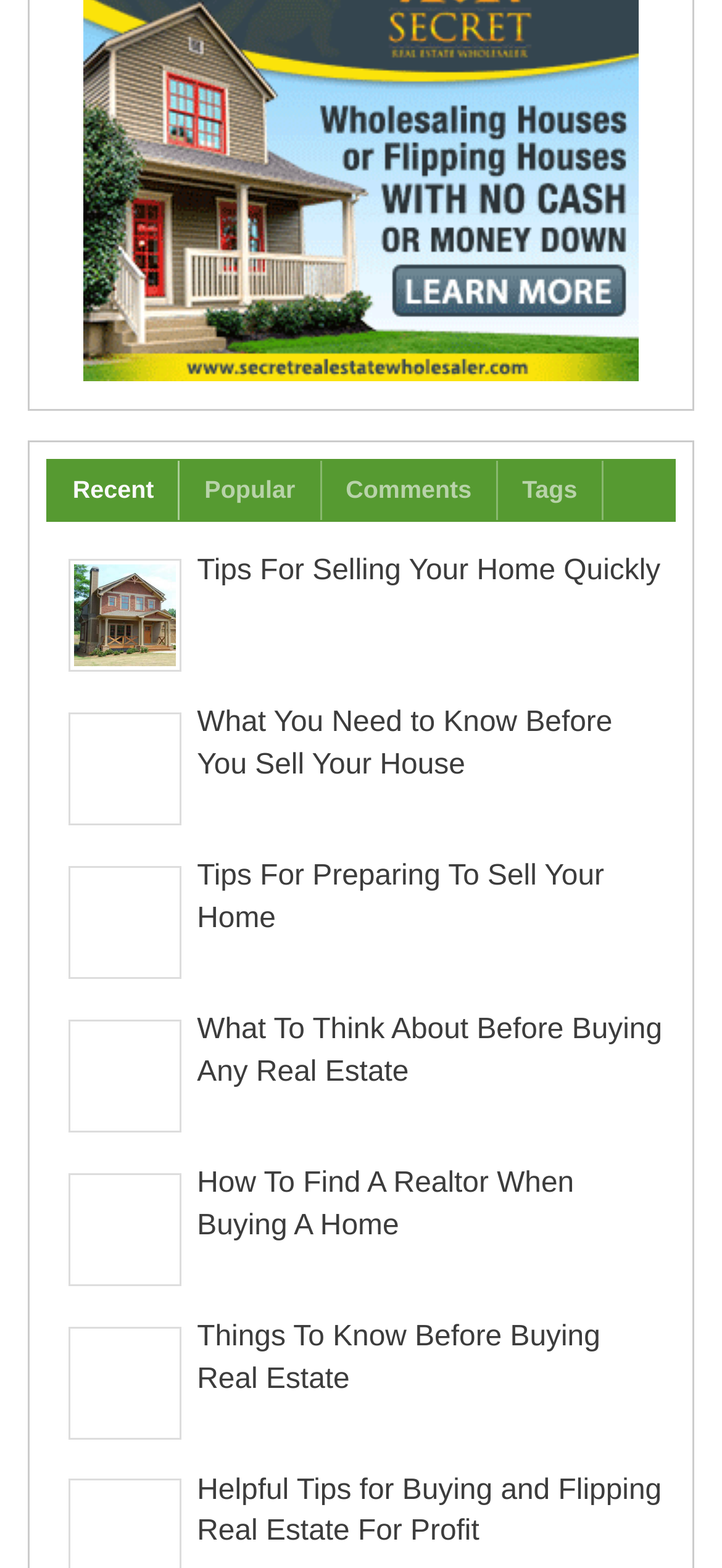What is the topic of the webpage?
Based on the screenshot, respond with a single word or phrase.

Real Estate